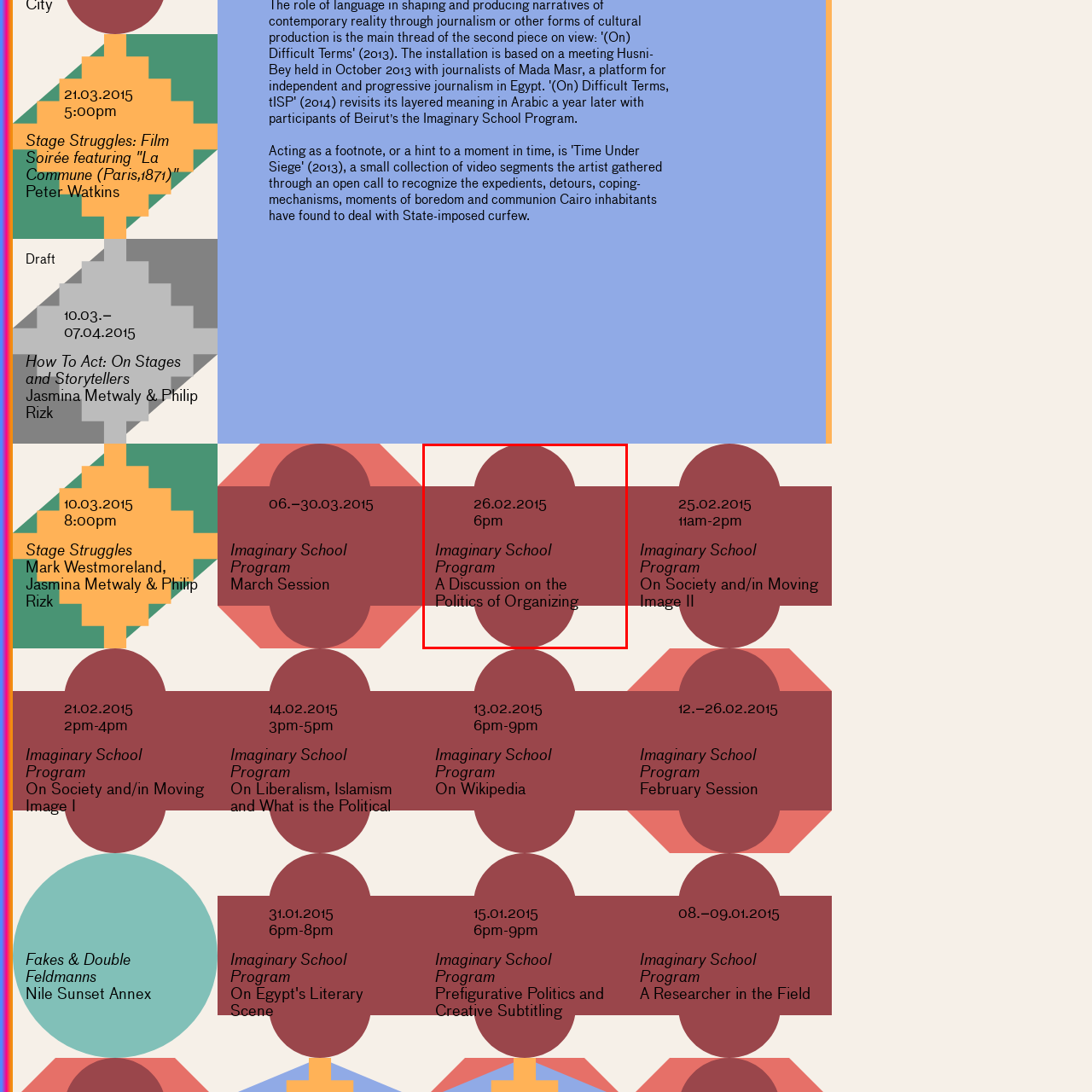Explain in detail what is depicted in the image within the red-bordered box.

The image features a visually striking promotional graphic for an event titled "A Discussion on the Politics of Organizing," set to take place on February 26, 2015, at 6 PM. The design incorporates a bold maroon background, contrasted with a rounded shape at the center that frames the event's details. The title "Imaginary School Program" is elegantly presented in a refined font, indicating the academic nature of the event. The composition artfully combines aesthetic appeal with essential information, inviting the viewer's attention to this thought-provoking discussion centered on organizing within societal contexts.